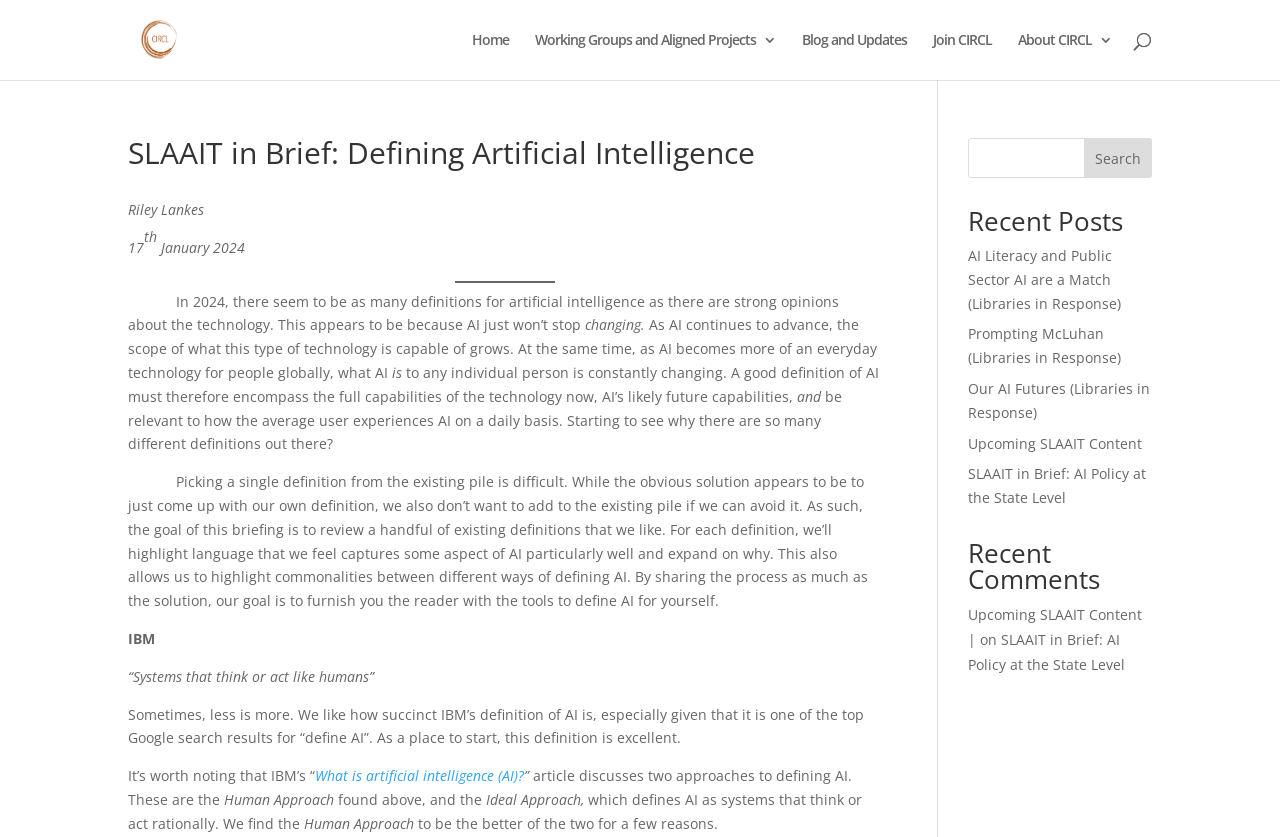Provide the bounding box coordinates of the UI element that matches the description: "Home".

None